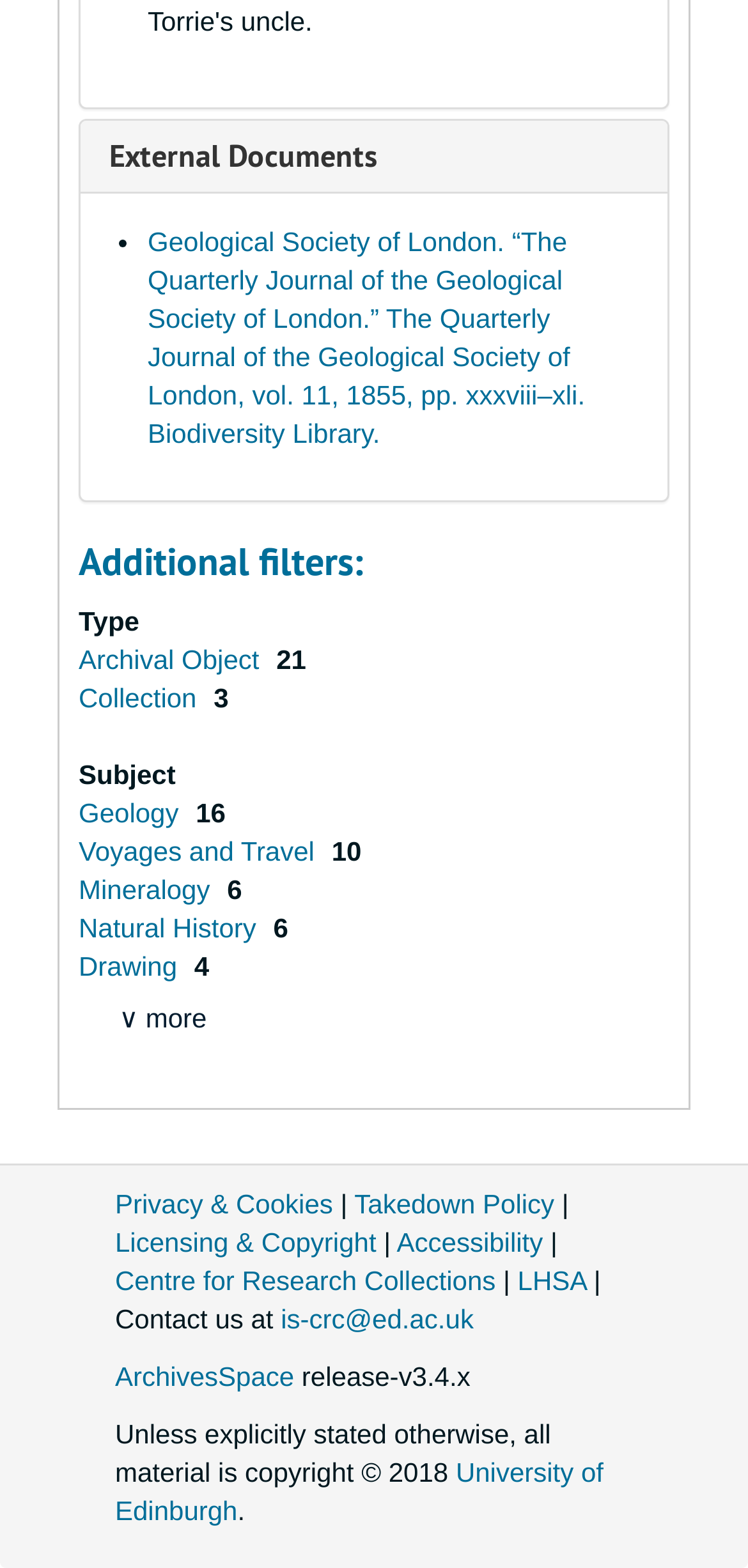Please identify the bounding box coordinates for the region that you need to click to follow this instruction: "Visit the University of Edinburgh website".

[0.154, 0.929, 0.807, 0.973]